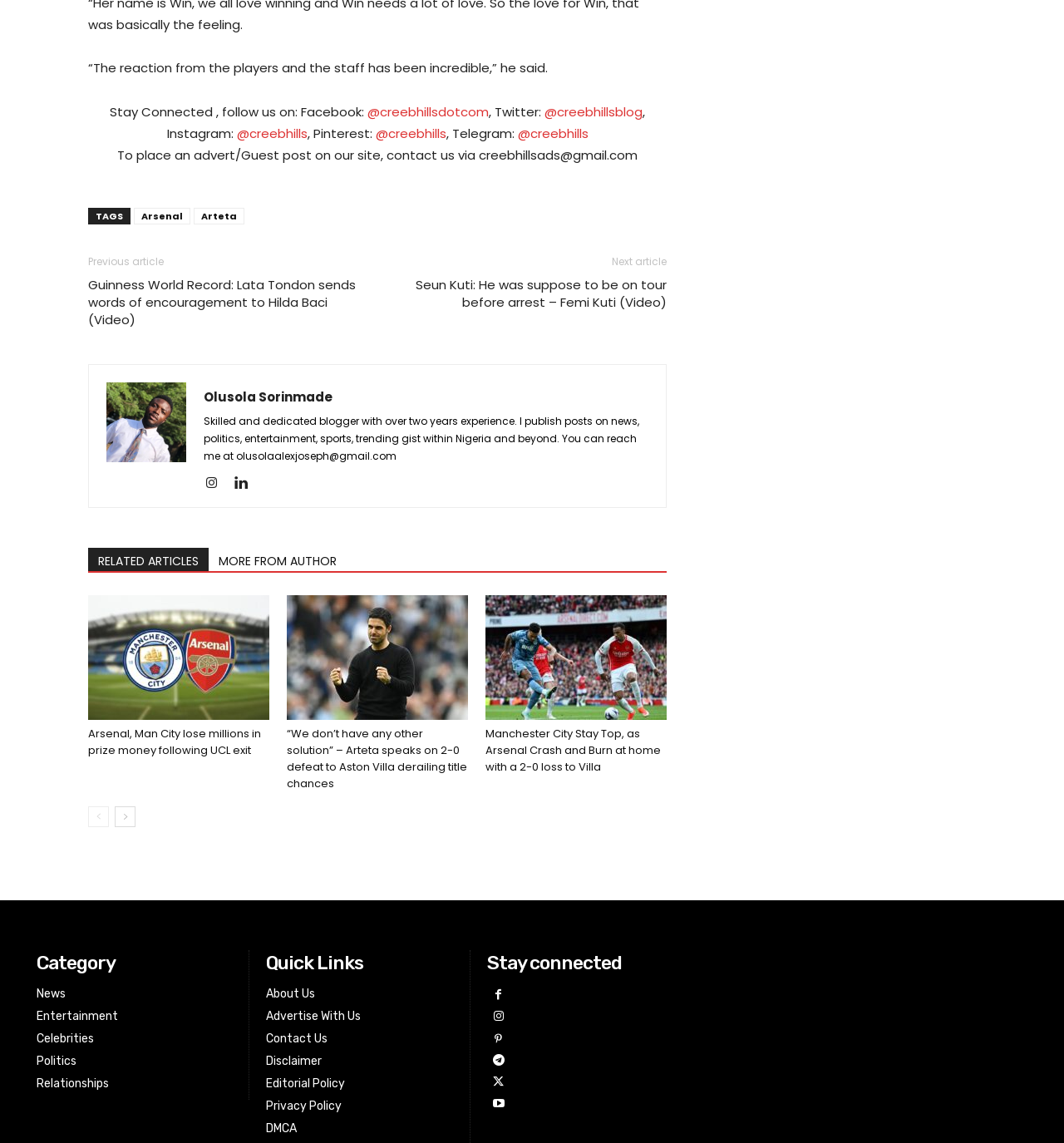Specify the bounding box coordinates for the region that must be clicked to perform the given instruction: "Go to the next page".

[0.108, 0.705, 0.127, 0.724]